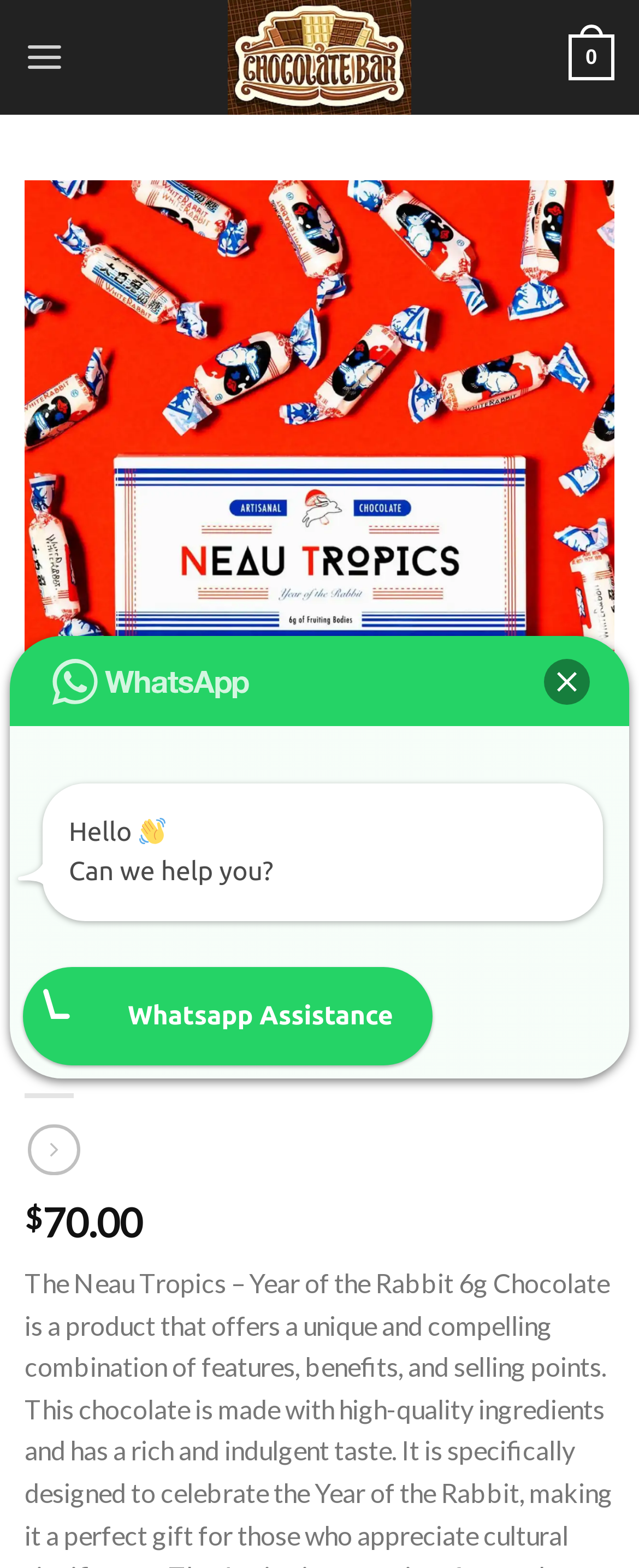Provide the bounding box coordinates for the specified HTML element described in this description: "neau tropics chocolate". The coordinates should be four float numbers ranging from 0 to 1, in the format [left, top, right, bottom].

[0.491, 0.596, 0.96, 0.612]